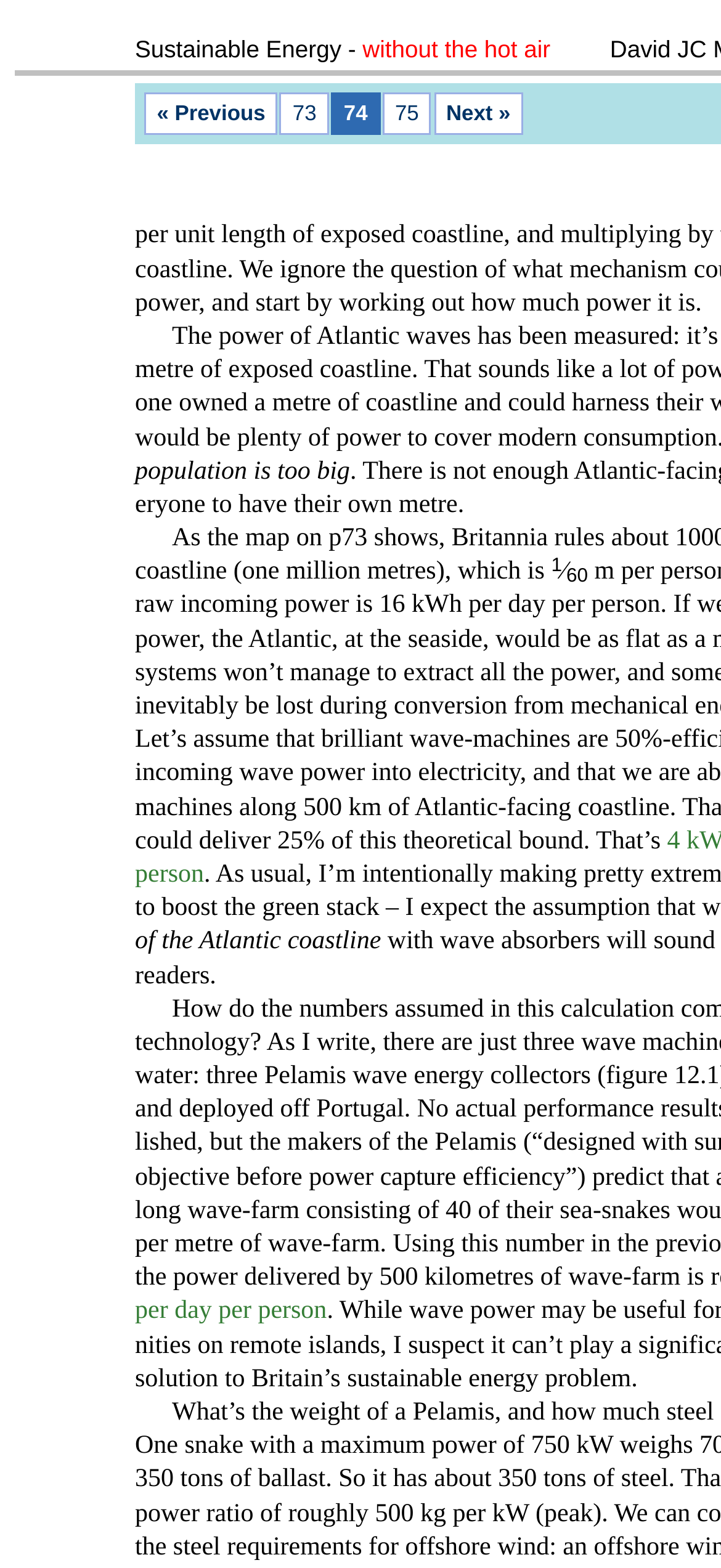Use a single word or phrase to answer the question: Is the author discussing a solution to Britain's energy problem?

Yes